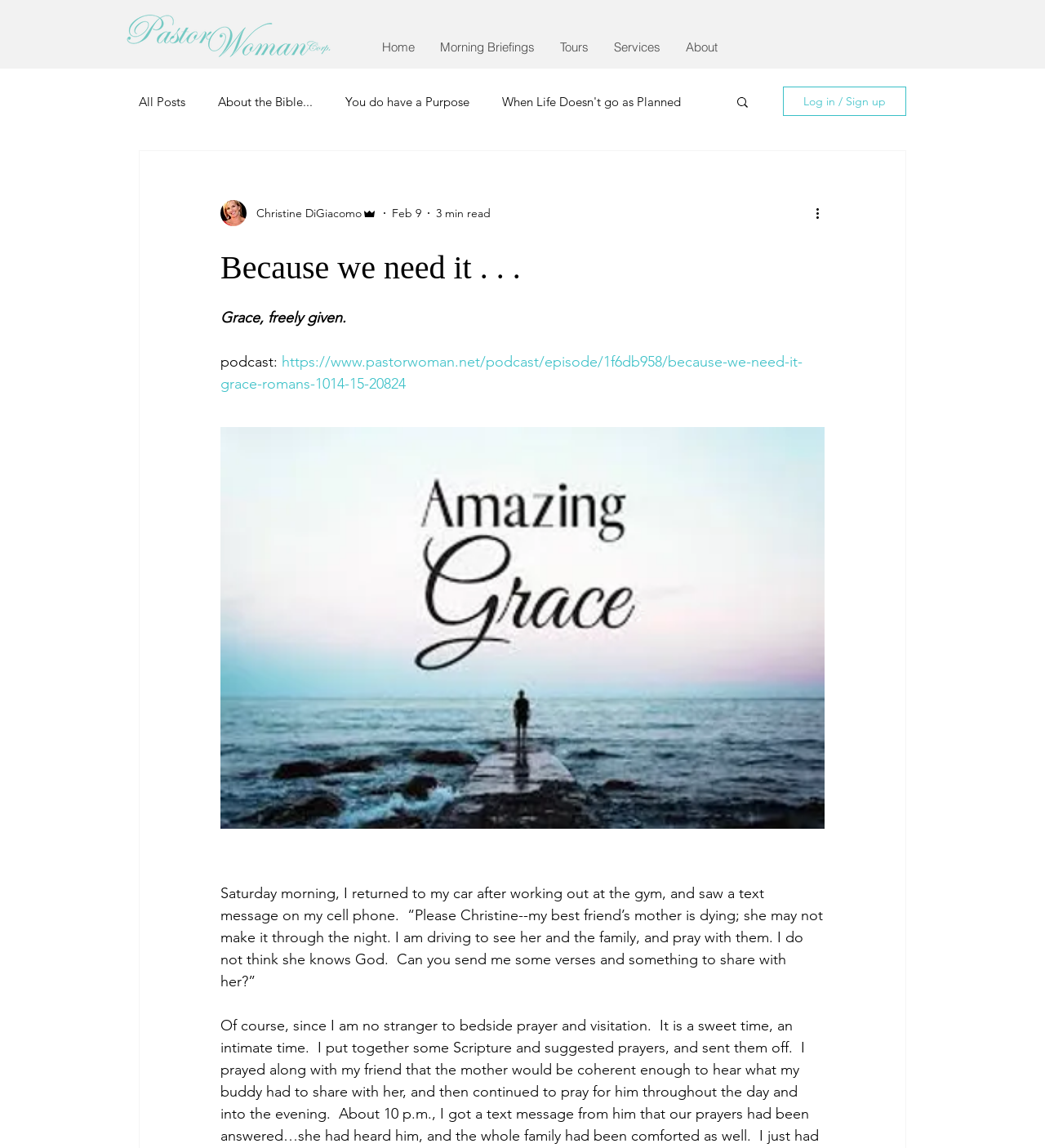Can you determine the bounding box coordinates of the area that needs to be clicked to fulfill the following instruction: "Download Opera"?

None